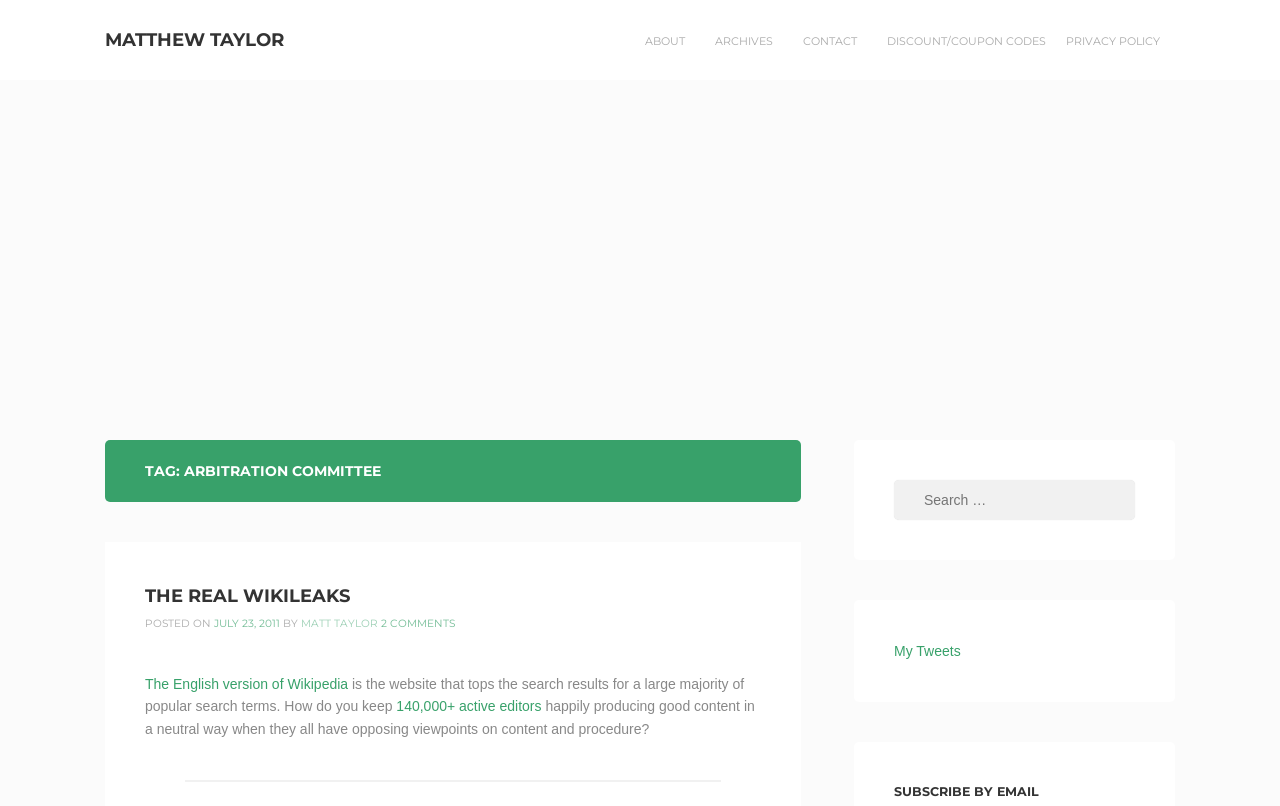Could you locate the bounding box coordinates for the section that should be clicked to accomplish this task: "click on the ABOUT link".

[0.492, 0.001, 0.547, 0.1]